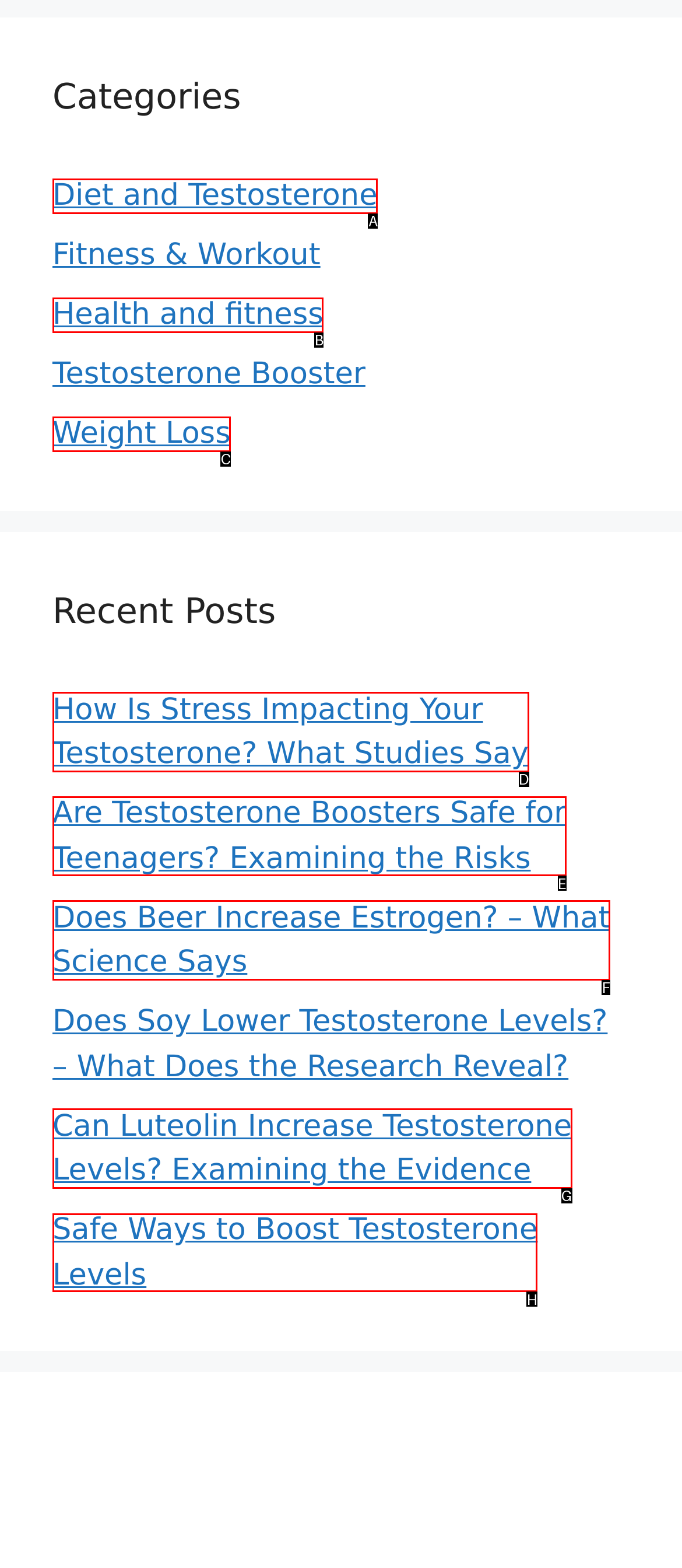Tell me which letter corresponds to the UI element that should be clicked to fulfill this instruction: Check out Safe Ways to Boost Testosterone Levels article
Answer using the letter of the chosen option directly.

H